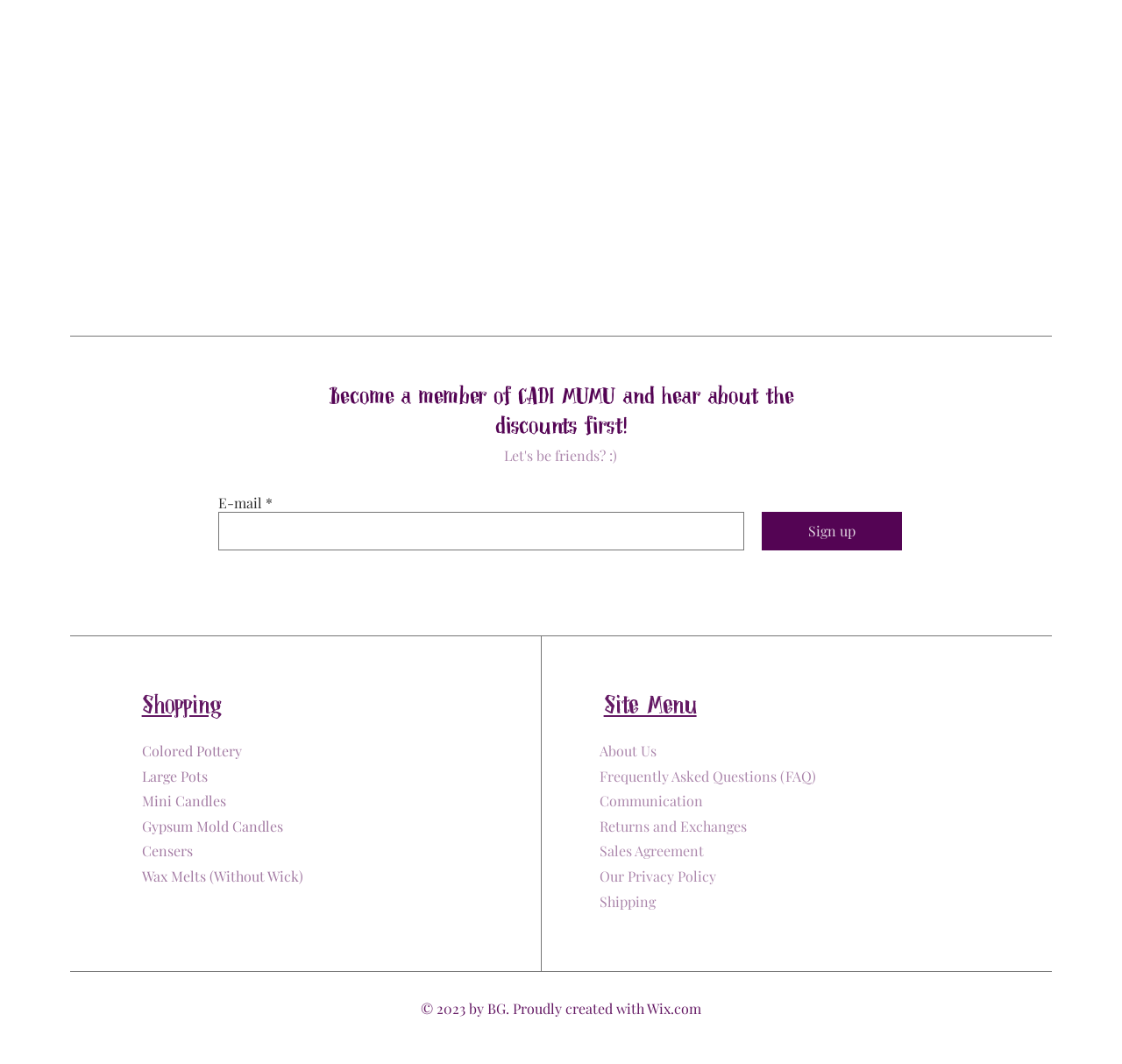Please find the bounding box for the UI element described by: "Mini Candles".

[0.126, 0.744, 0.201, 0.761]